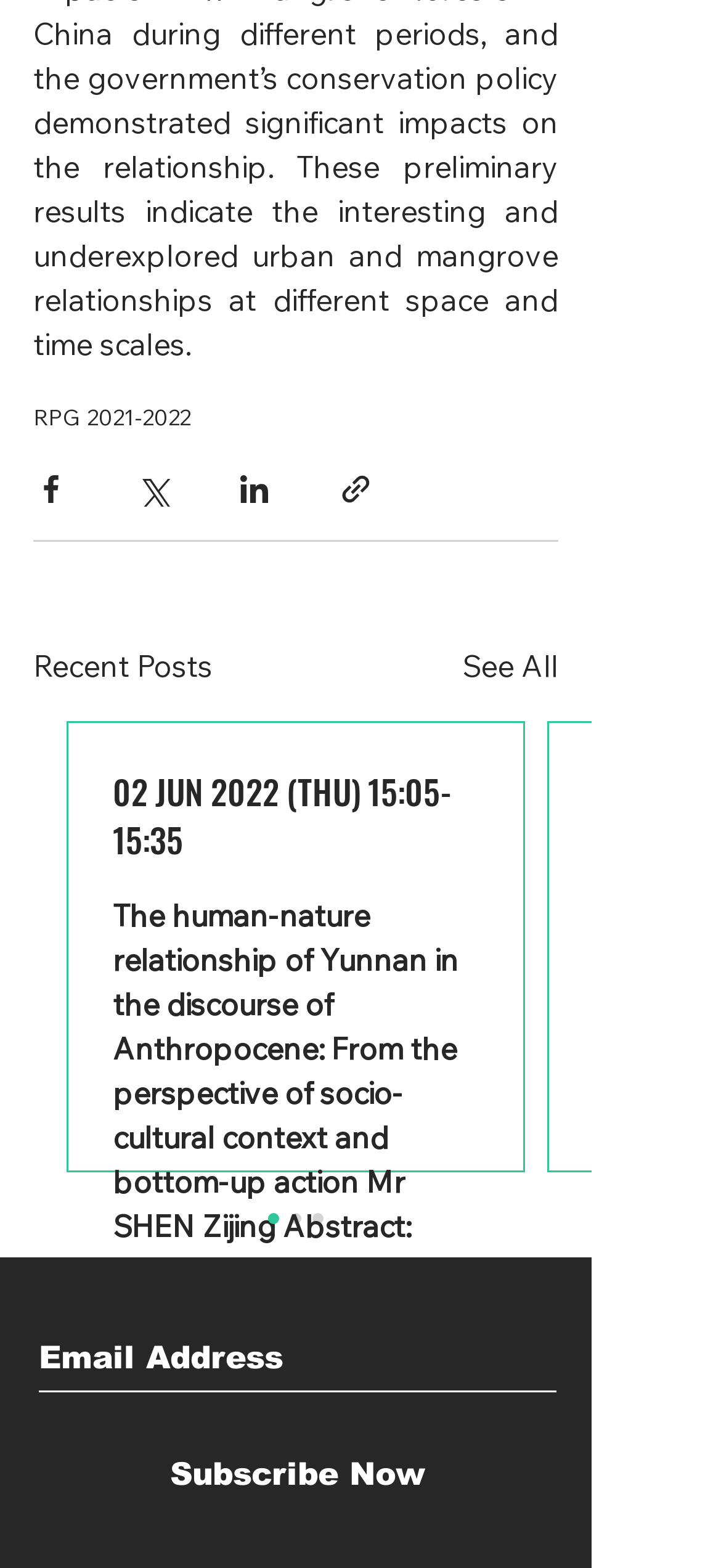Please answer the following question using a single word or phrase: 
What is the function of the 'Share via link' button?

Sharing link